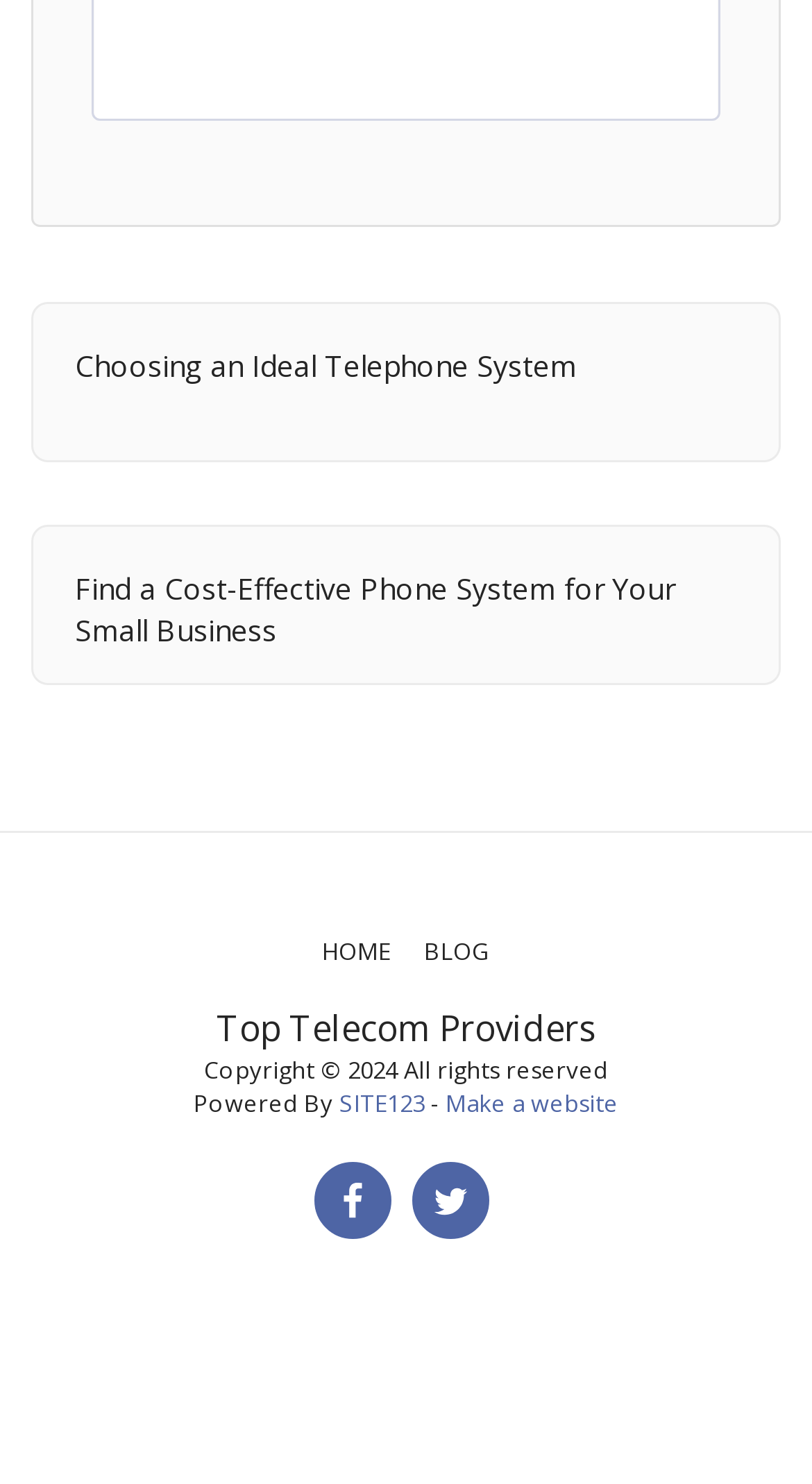Extract the bounding box for the UI element that matches this description: "Make a website".

[0.549, 0.733, 0.762, 0.754]